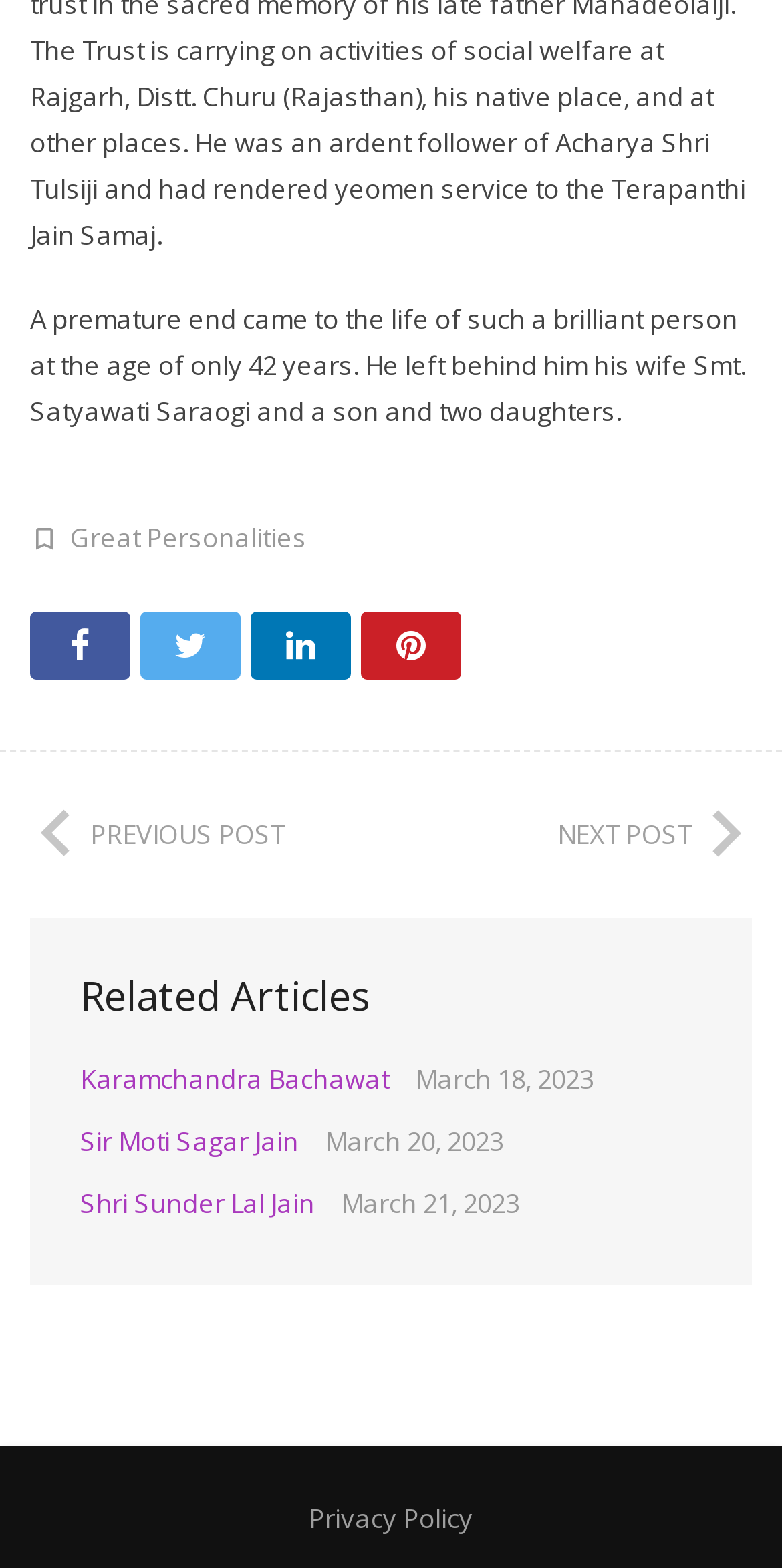Based on the element description "Book a Shoot", predict the bounding box coordinates of the UI element.

None